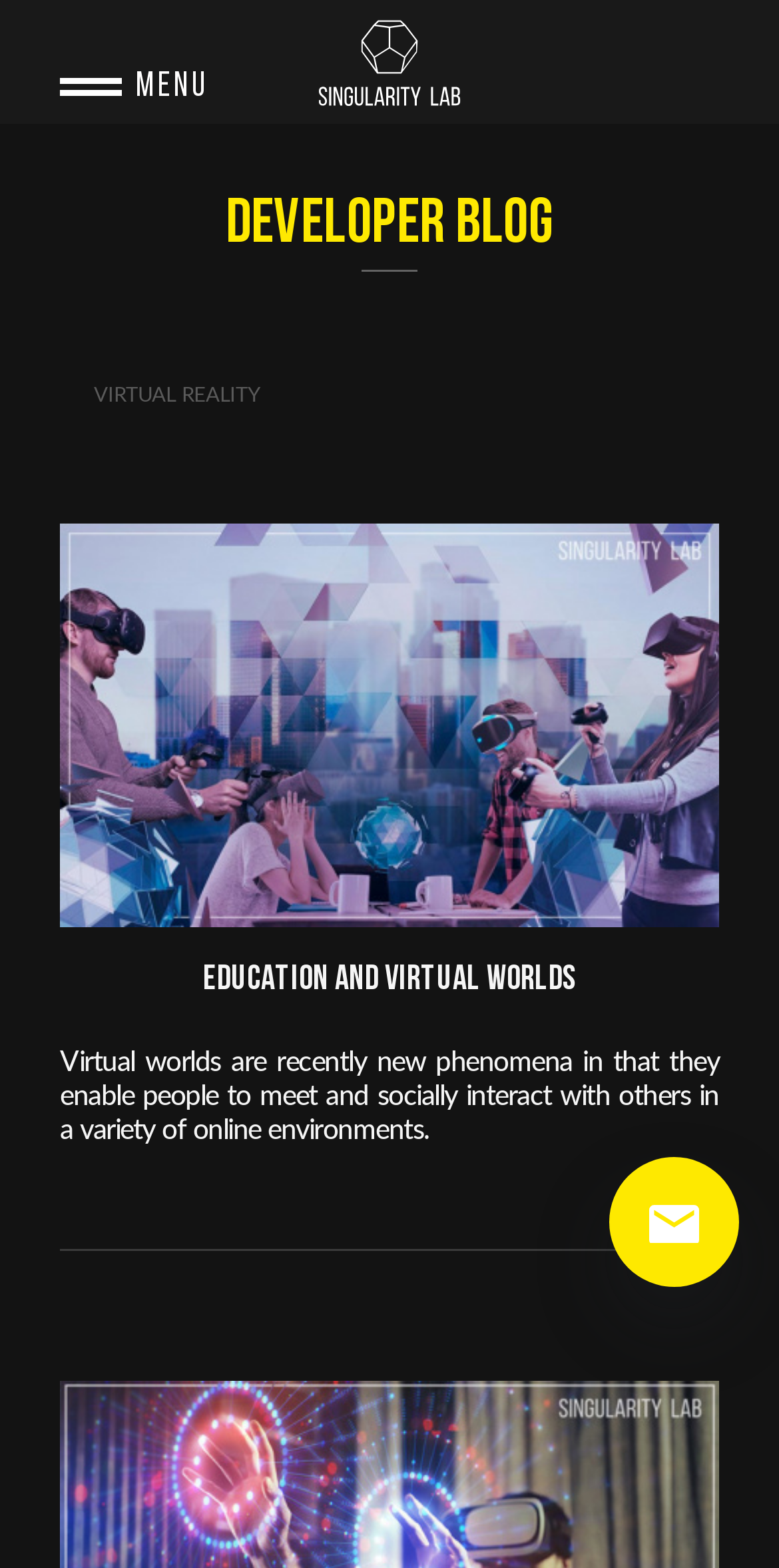Reply to the question with a single word or phrase:
What is the category of the topic 'EDUCATION AND VIRTUAL WORLDS'?

Education